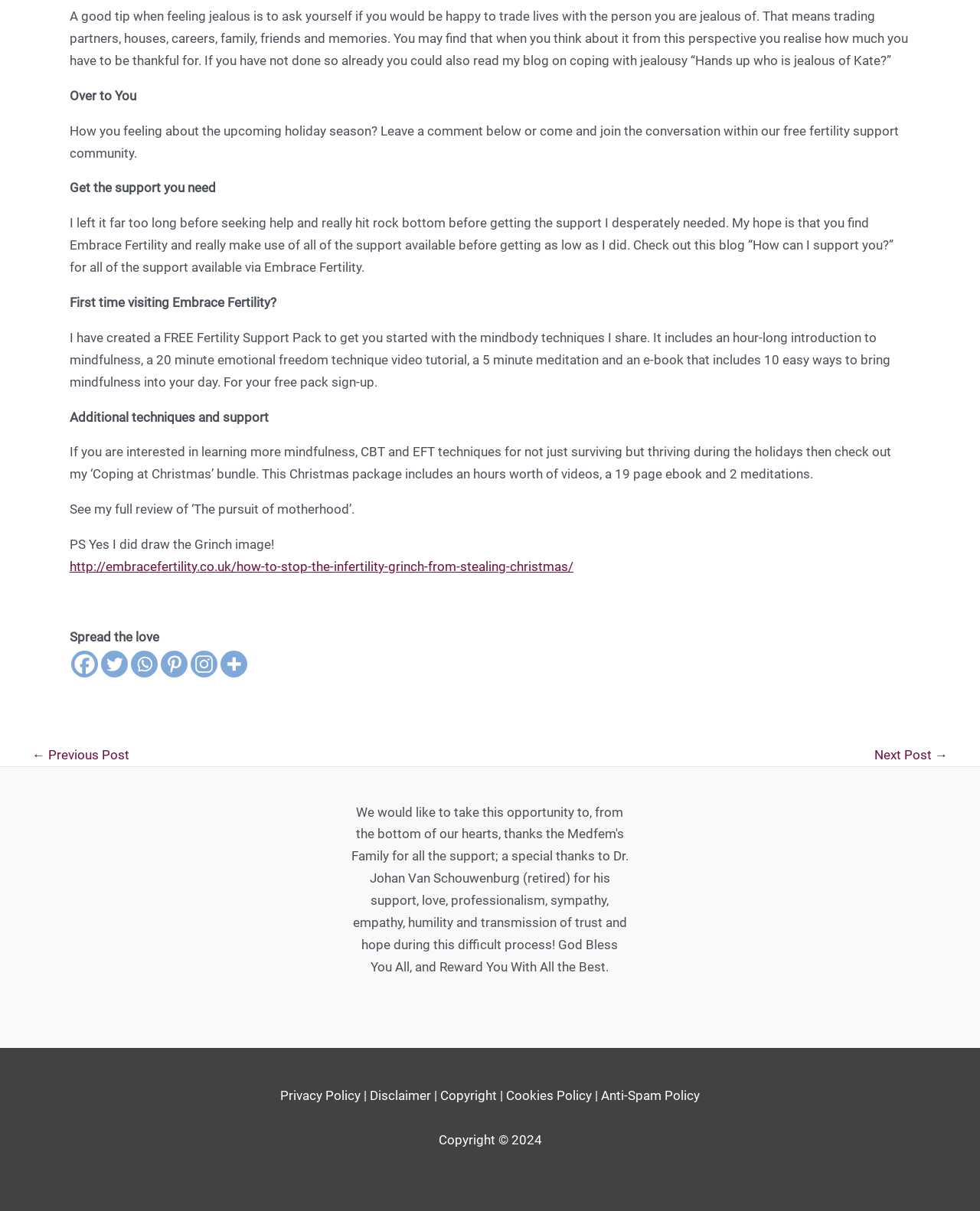Identify the bounding box coordinates necessary to click and complete the given instruction: "Click the 'Facebook' link".

[0.073, 0.537, 0.1, 0.559]